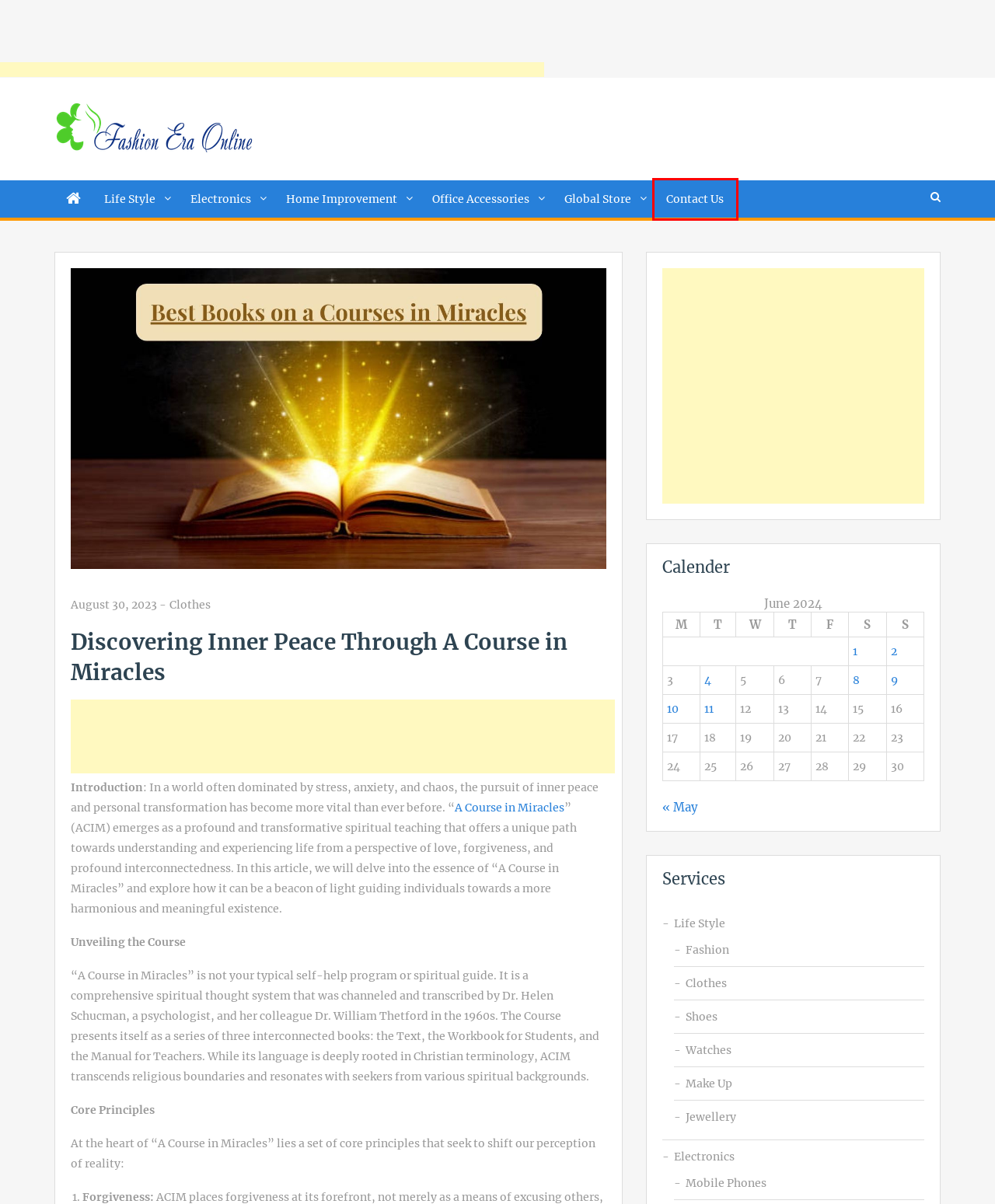You have a screenshot showing a webpage with a red bounding box highlighting an element. Choose the webpage description that best fits the new webpage after clicking the highlighted element. The descriptions are:
A. Life Style Archives - Fashion Era Online
B. Office Accessories Archives - Fashion Era Online
C. Electronics Archives - Fashion Era Online
D. Contact us for new trends ideas - Fashion era online
E. Home Improvement Archives - Fashion Era Online
F. May 2024 - Fashion Era Online
G. Global Store Archives - Fashion Era Online
H. Shoes Archives - Fashion Era Online

D